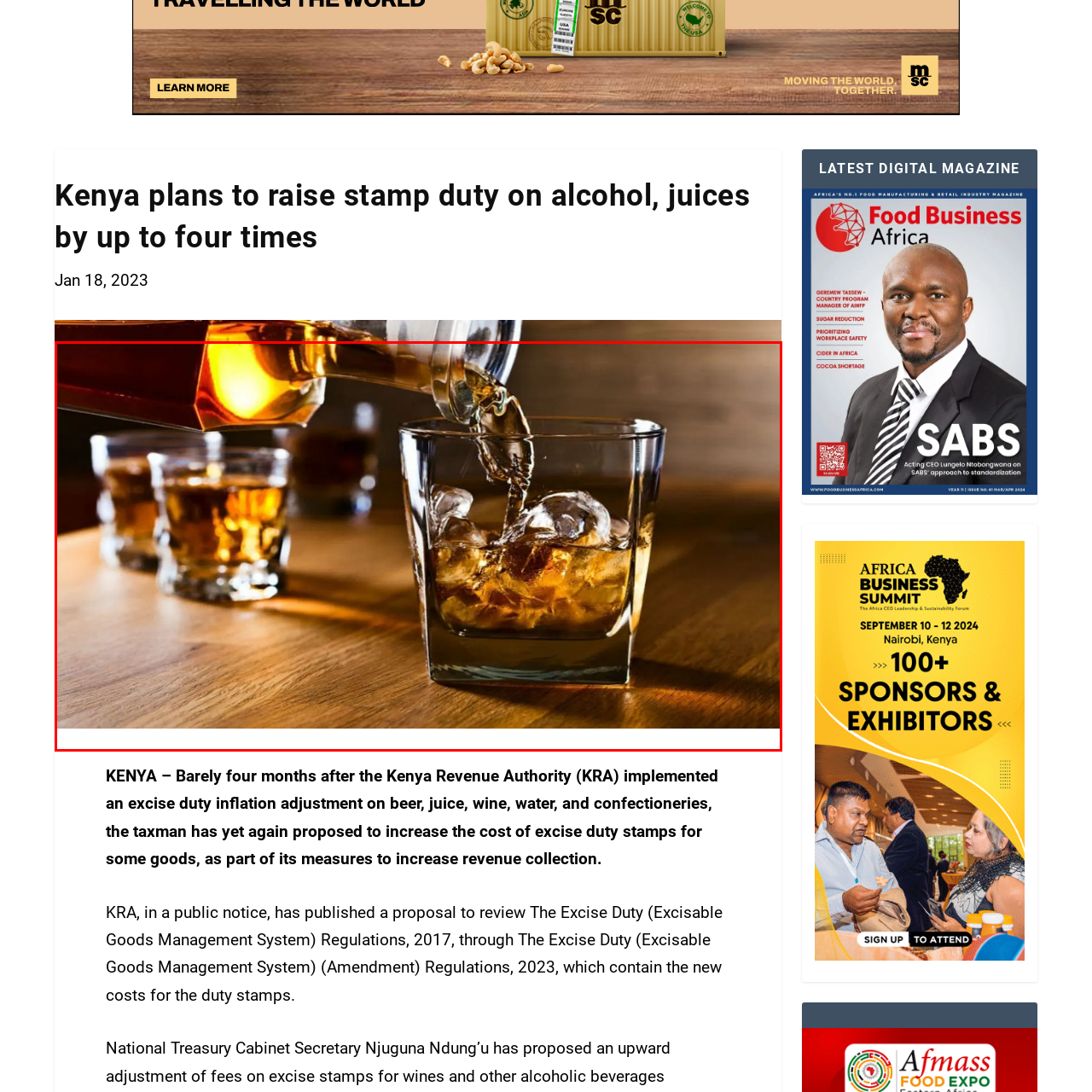Focus on the area marked by the red boundary, How many glasses are visible in the background? Answer concisely with a single word or phrase.

Several